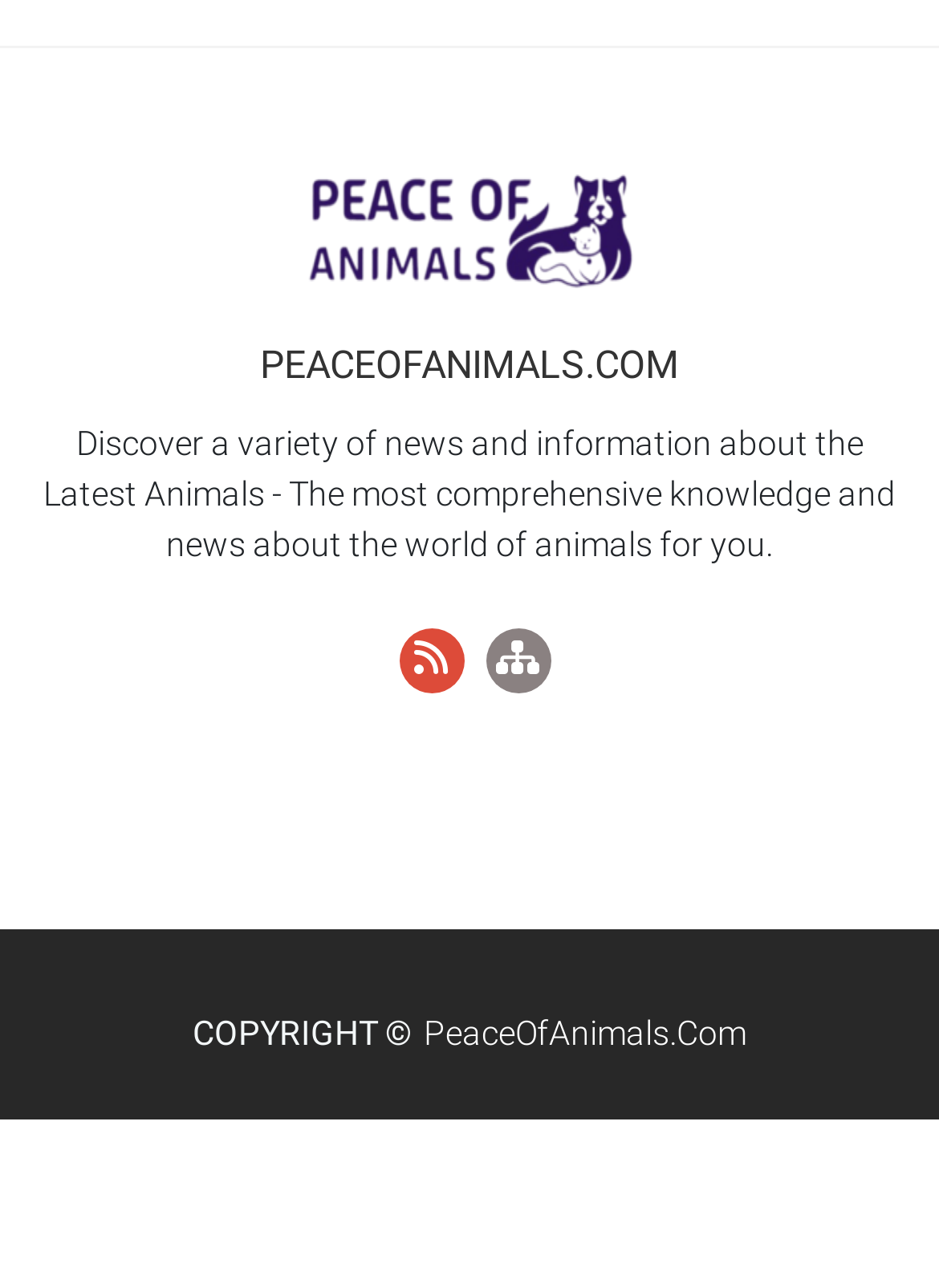Identify the bounding box for the element characterized by the following description: "Privacy | Terms".

None